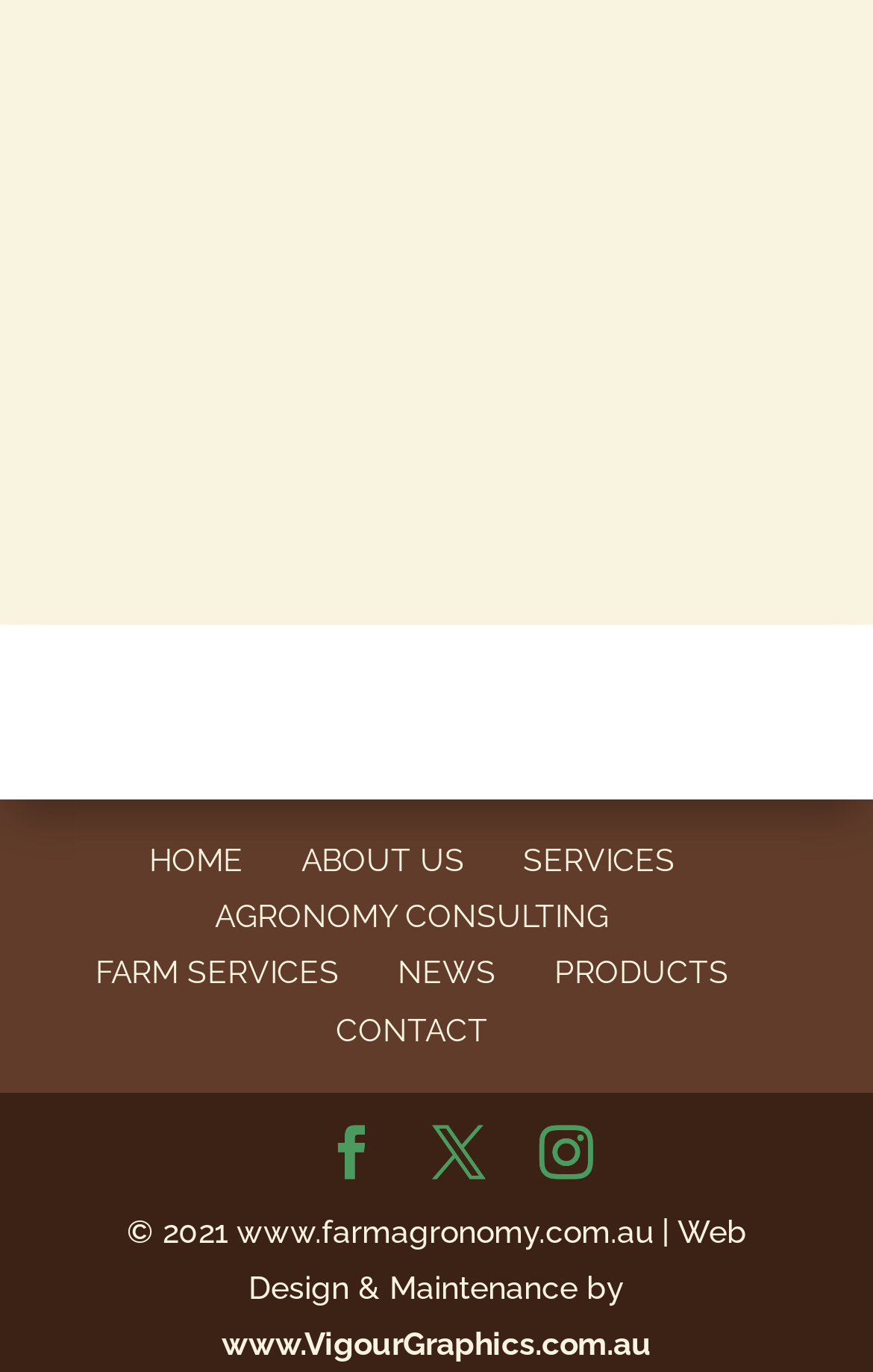What is the name of the website?
Provide a fully detailed and comprehensive answer to the question.

I found the website name at the bottom of the page, in the copyright section, where it says '© 2021 www.farmagronomy.com.au'.